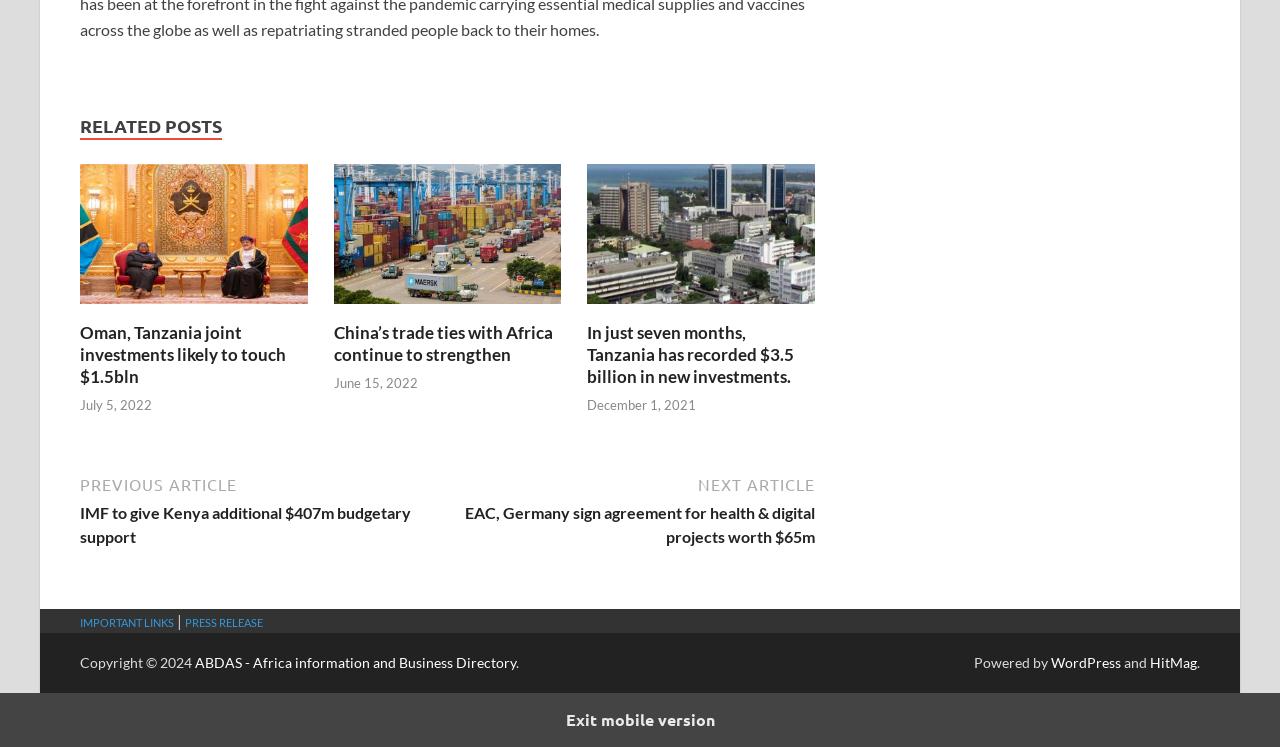What is the copyright year?
Kindly offer a detailed explanation using the data available in the image.

I looked at the footer of the webpage and found the copyright information, which includes the year 2024.